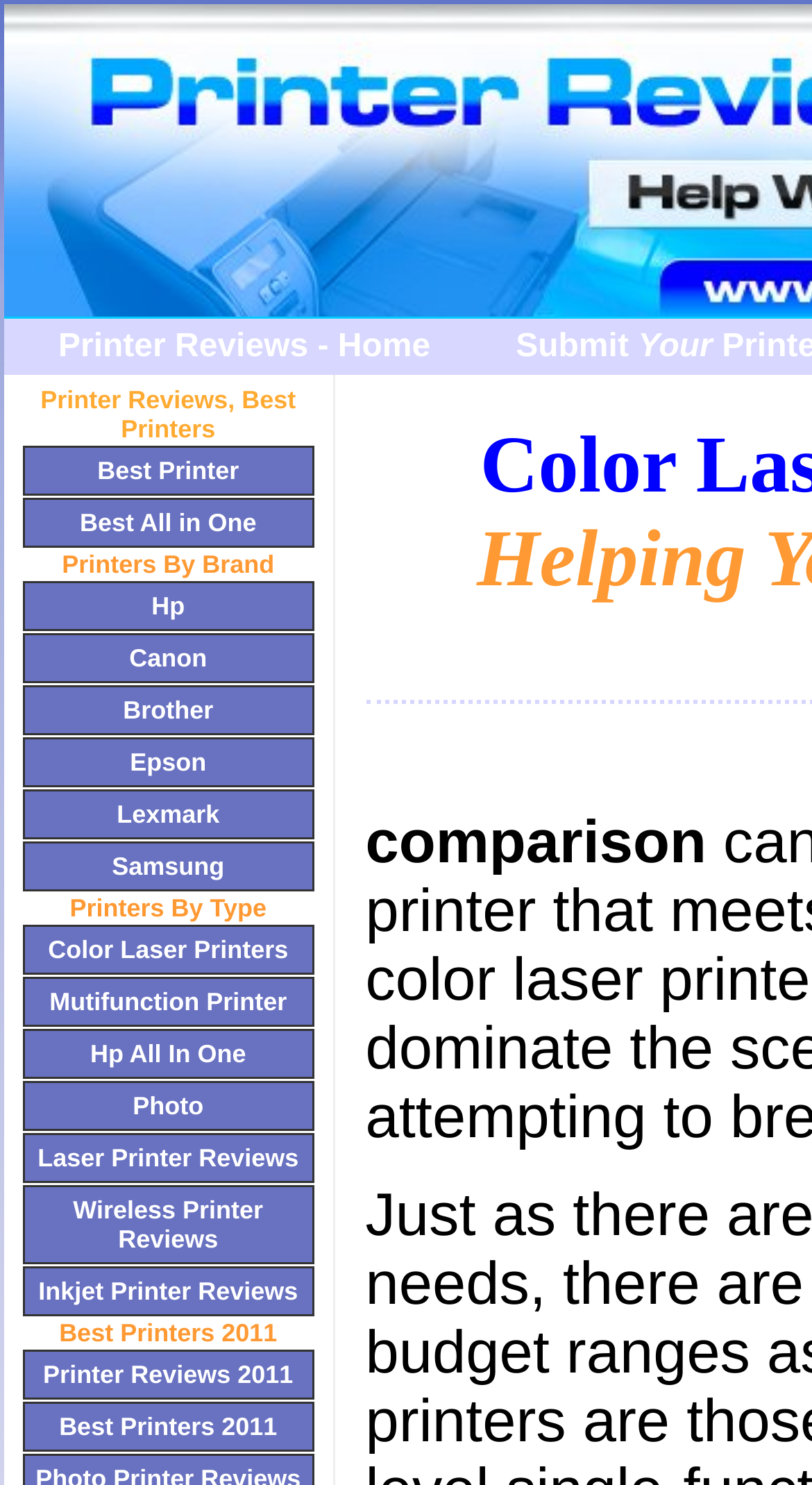From the image, can you give a detailed response to the question below:
What is the category of printers listed after 'Printers By Type'?

After the 'Printers By Type' static text, I found a link to 'Color Laser Printers', which suggests that it is one of the categories of printers listed on the webpage.